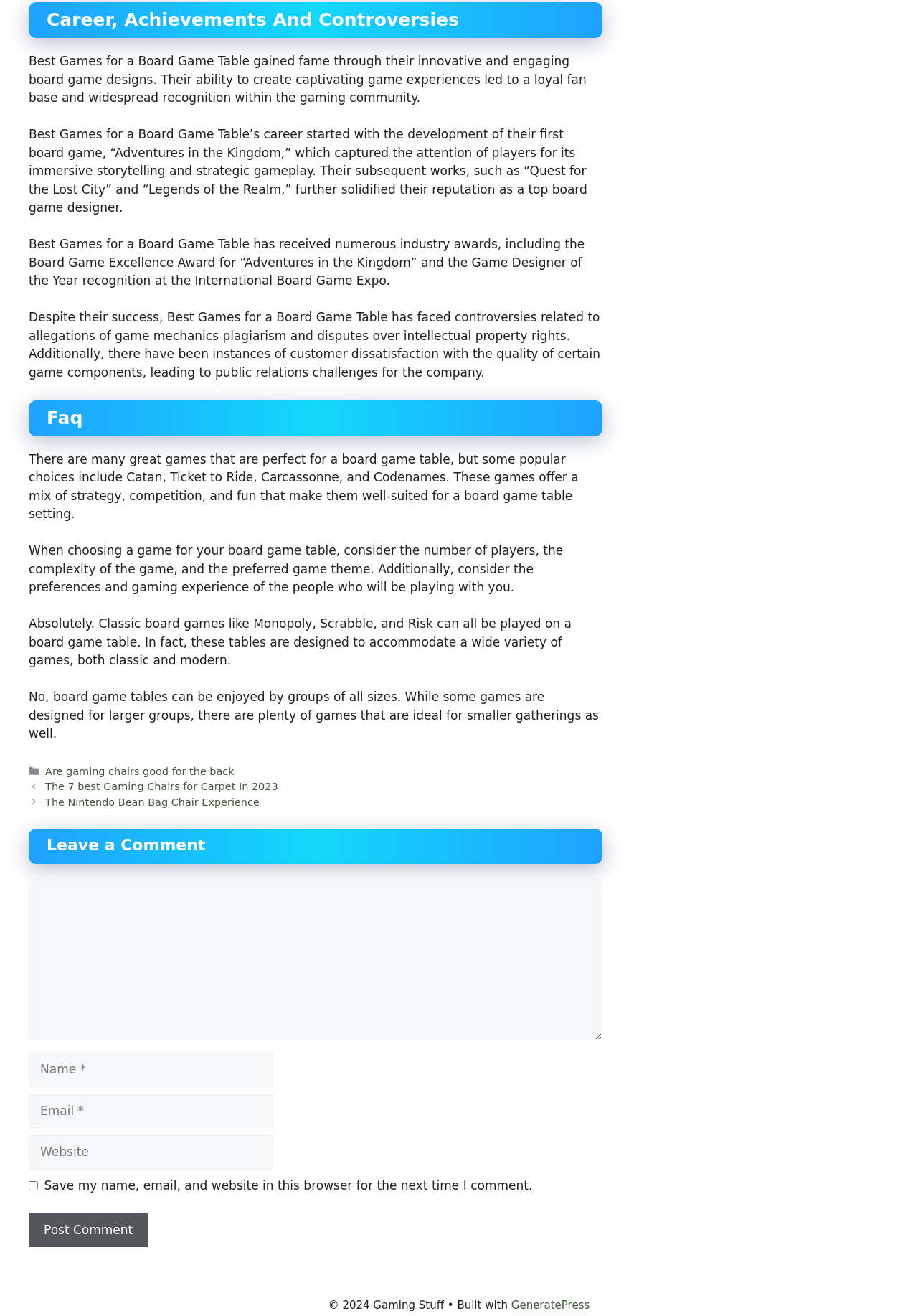Please identify the bounding box coordinates of the region to click in order to complete the given instruction: "Click the 'Post Comment' button". The coordinates should be four float numbers between 0 and 1, i.e., [left, top, right, bottom].

[0.031, 0.922, 0.161, 0.948]